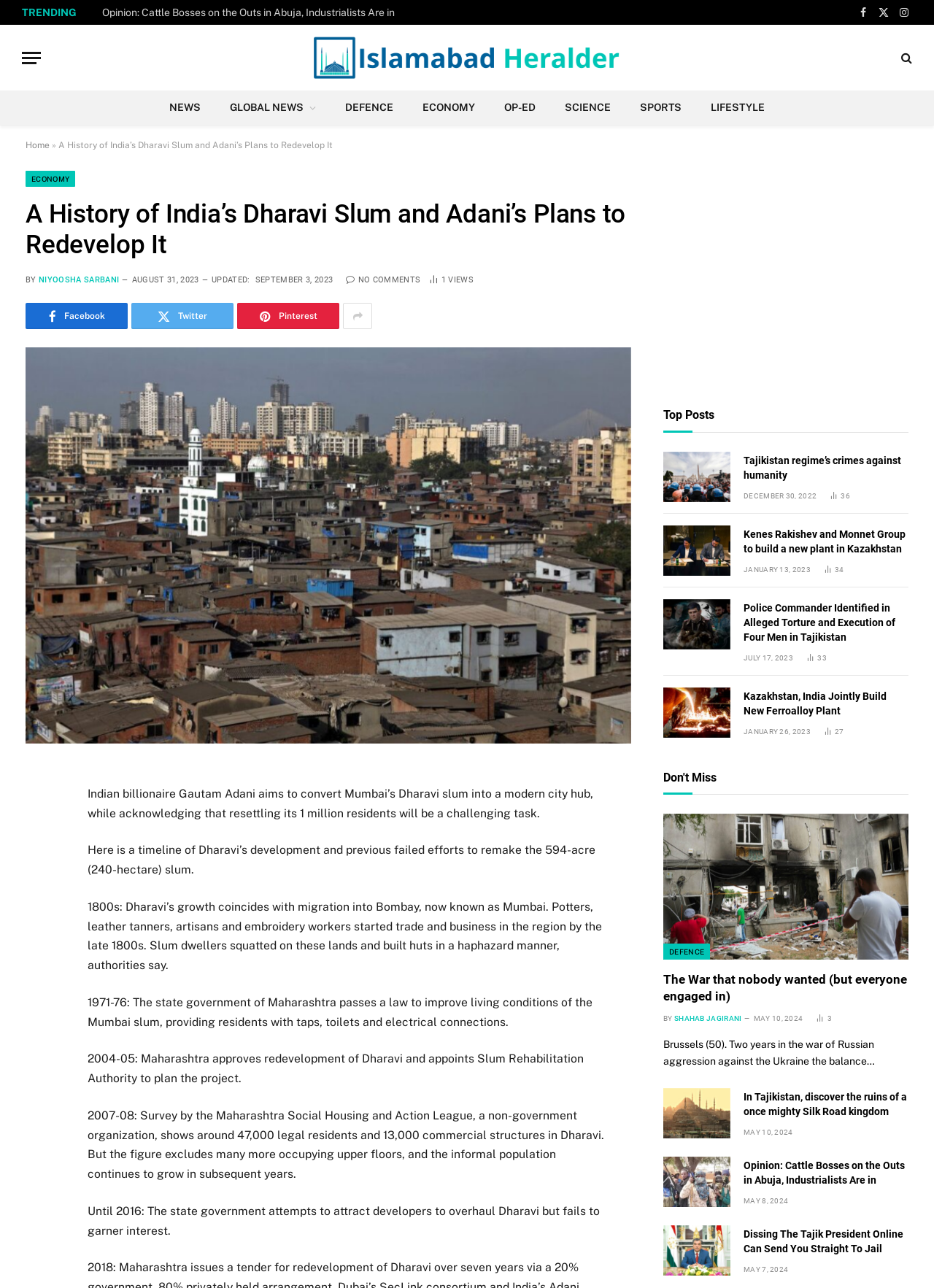Indicate the bounding box coordinates of the clickable region to achieve the following instruction: "Go to HOME page."

None